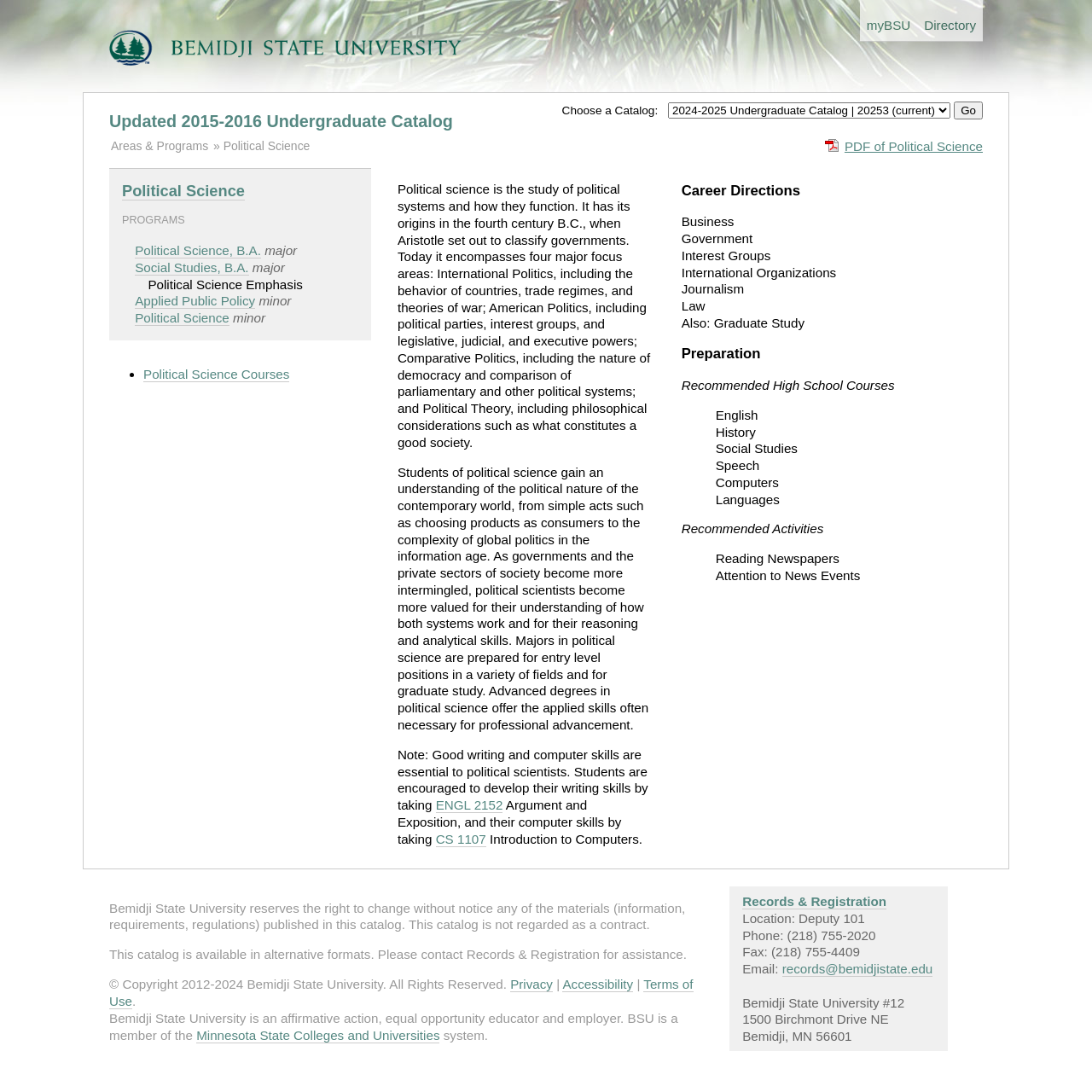What is the name of the course that develops writing skills?
Kindly offer a detailed explanation using the data available in the image.

I found the answer by reading the text that mentions developing writing skills by taking 'ENGL 2152'.